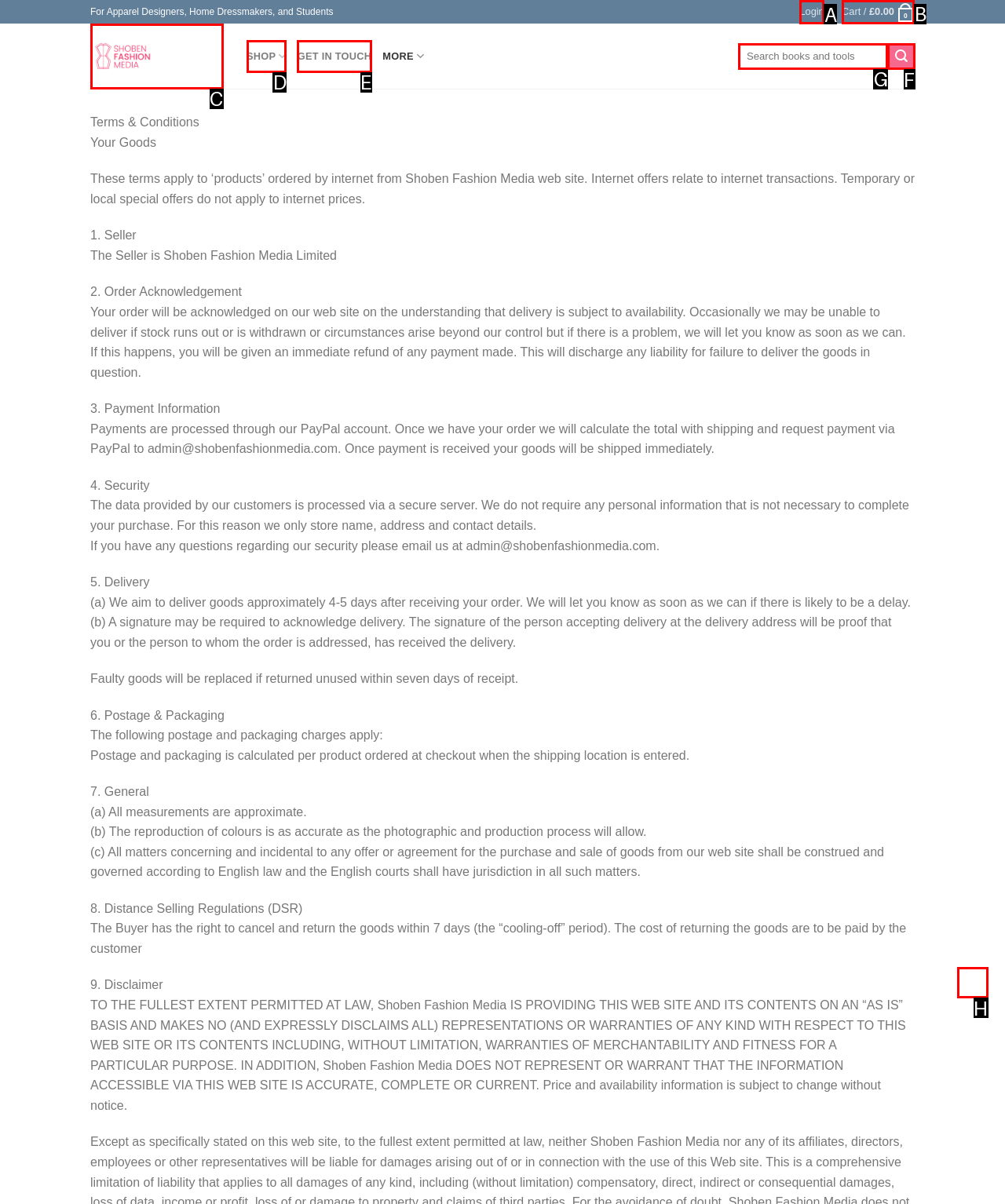Which HTML element should be clicked to fulfill the following task: Go to login page?
Reply with the letter of the appropriate option from the choices given.

A